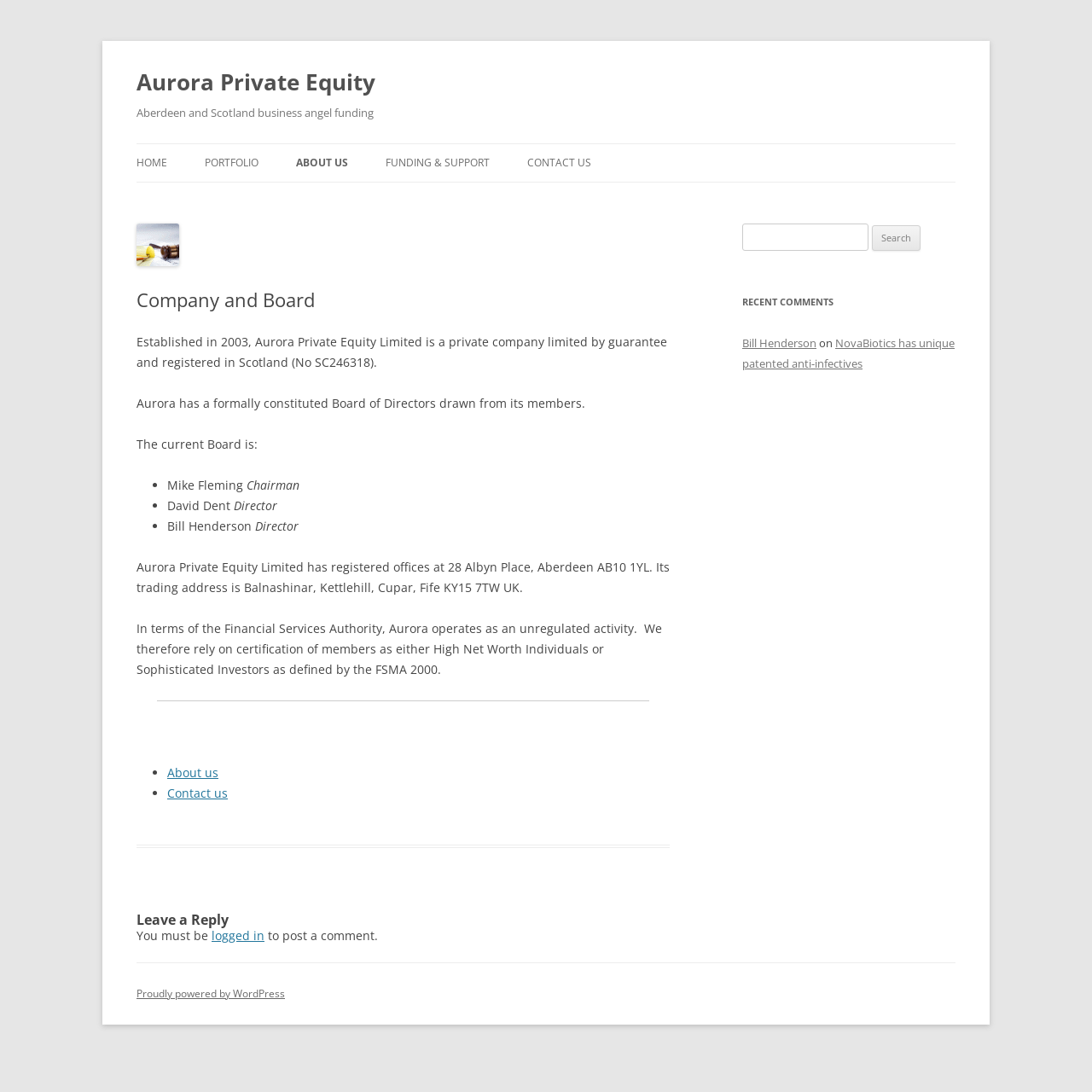Utilize the details in the image to thoroughly answer the following question: What is the name of the platform that powers the website?

The name of the platform that powers the website is mentioned in the content info section at the bottom of the webpage, which states that the website is 'Proudly powered by WordPress'.